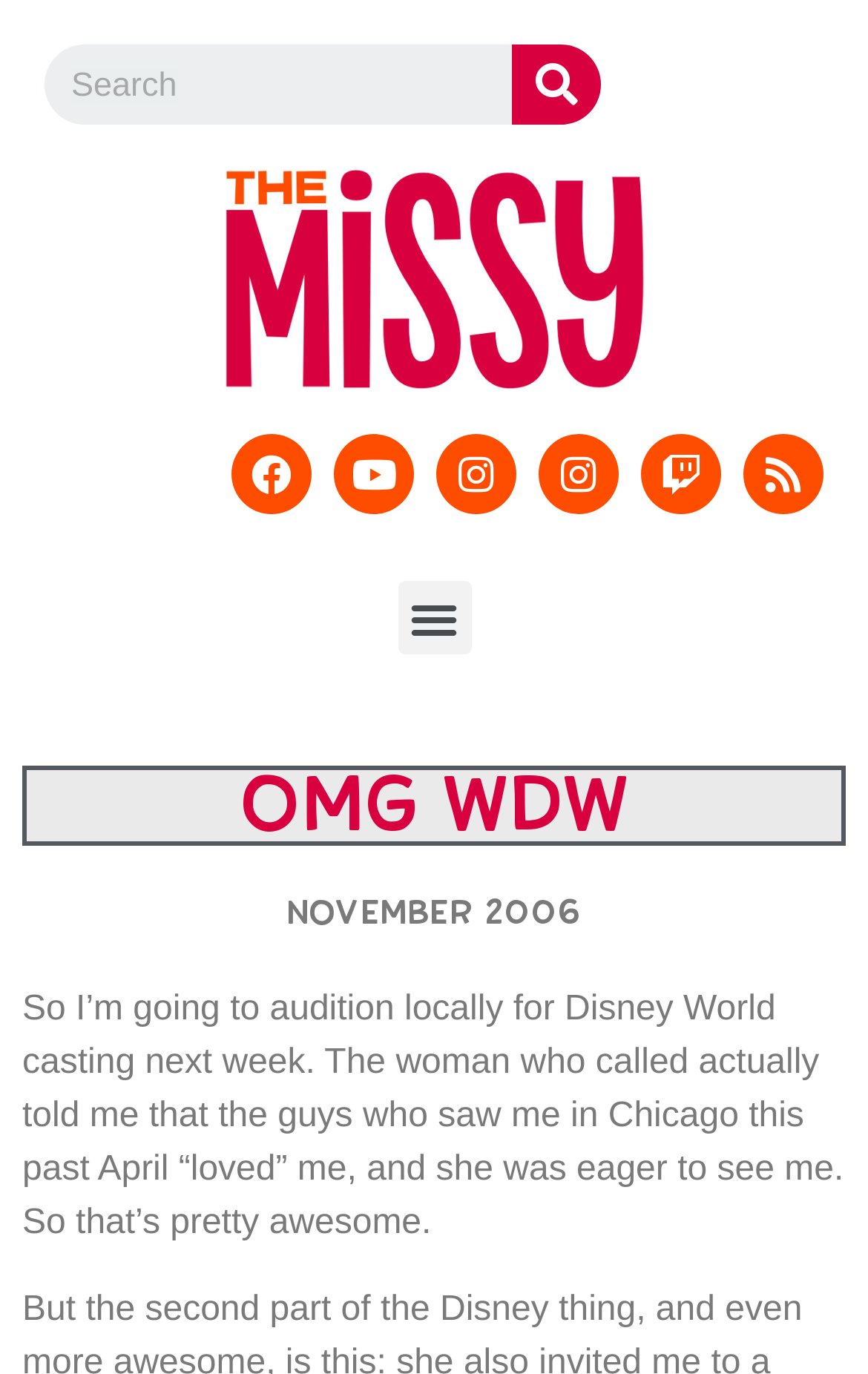What is the month mentioned in the text?
Refer to the screenshot and respond with a concise word or phrase.

November